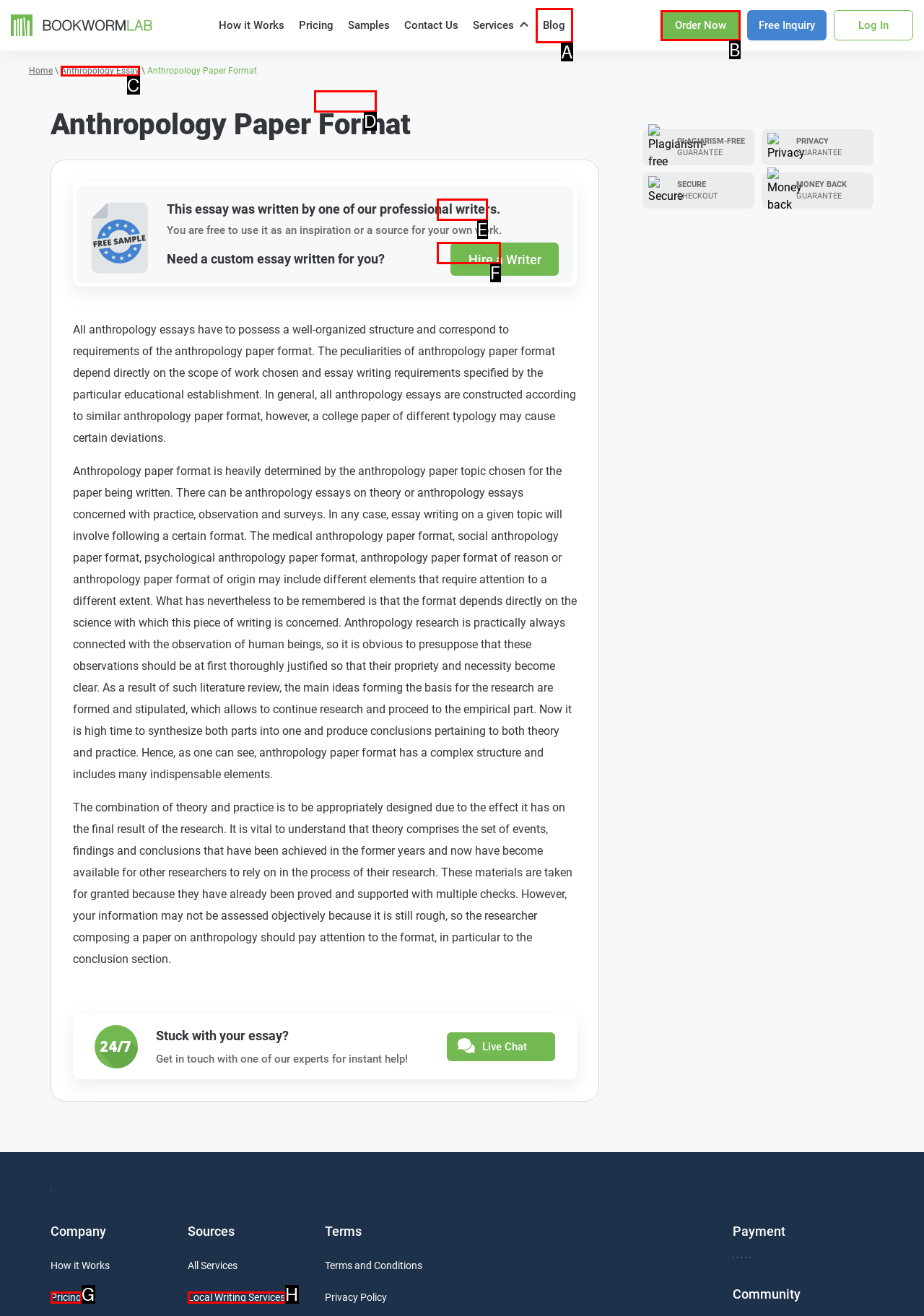Select the correct HTML element to complete the following task: Click on the 'Order Now' button
Provide the letter of the choice directly from the given options.

B